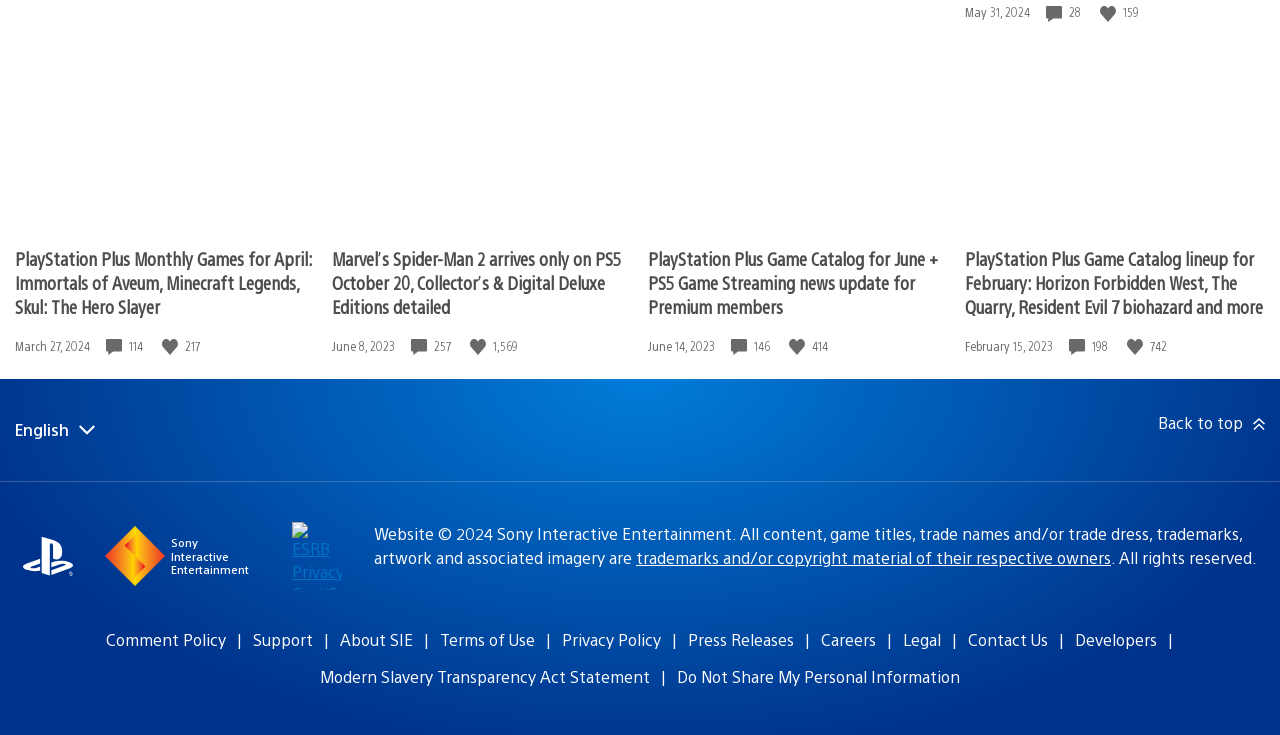What is the purpose of the 'Back to top' link?
Using the screenshot, give a one-word or short phrase answer.

To go back to the top of the page